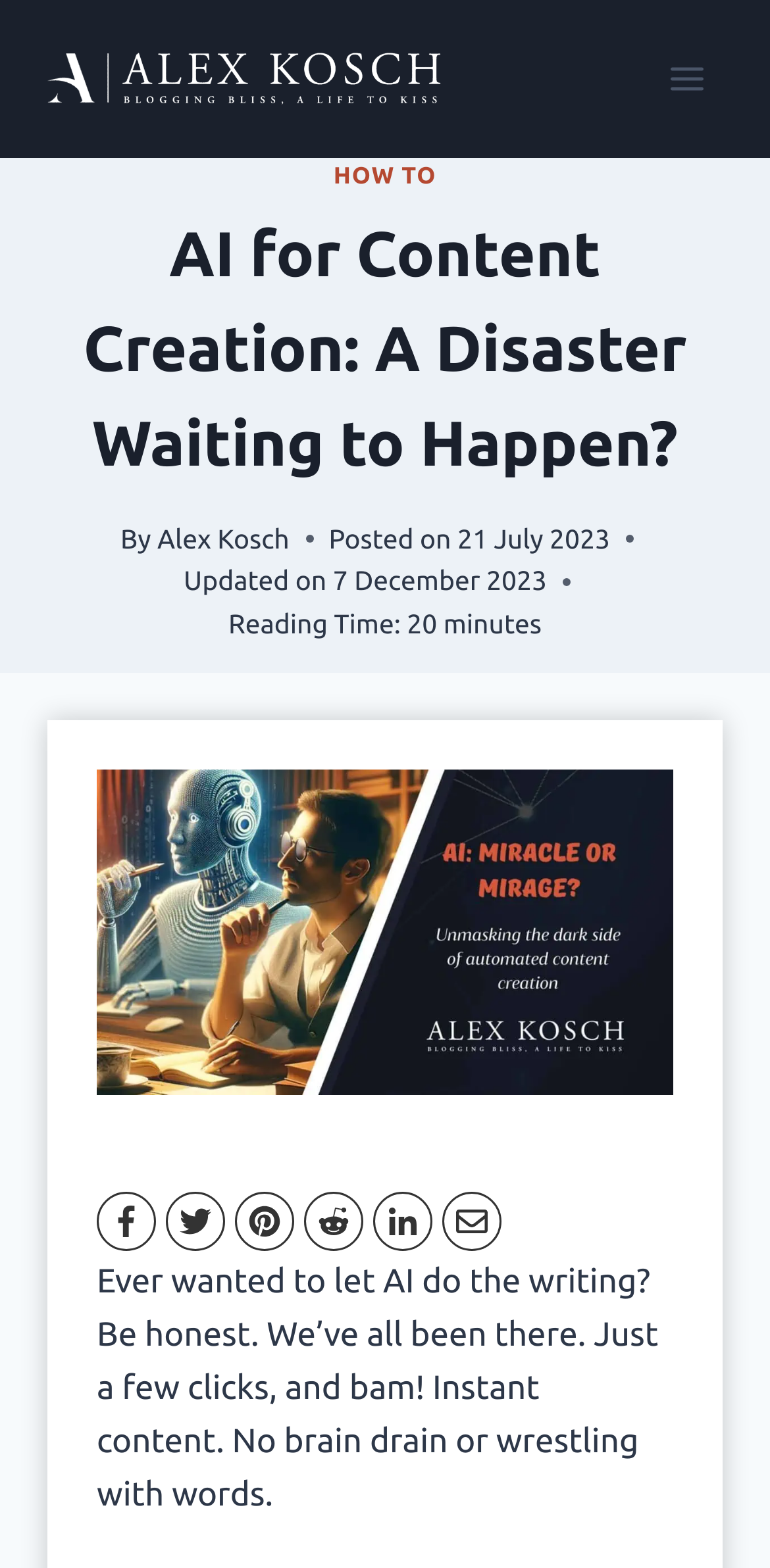Is the menu expanded?
Please provide a single word or phrase in response based on the screenshot.

No